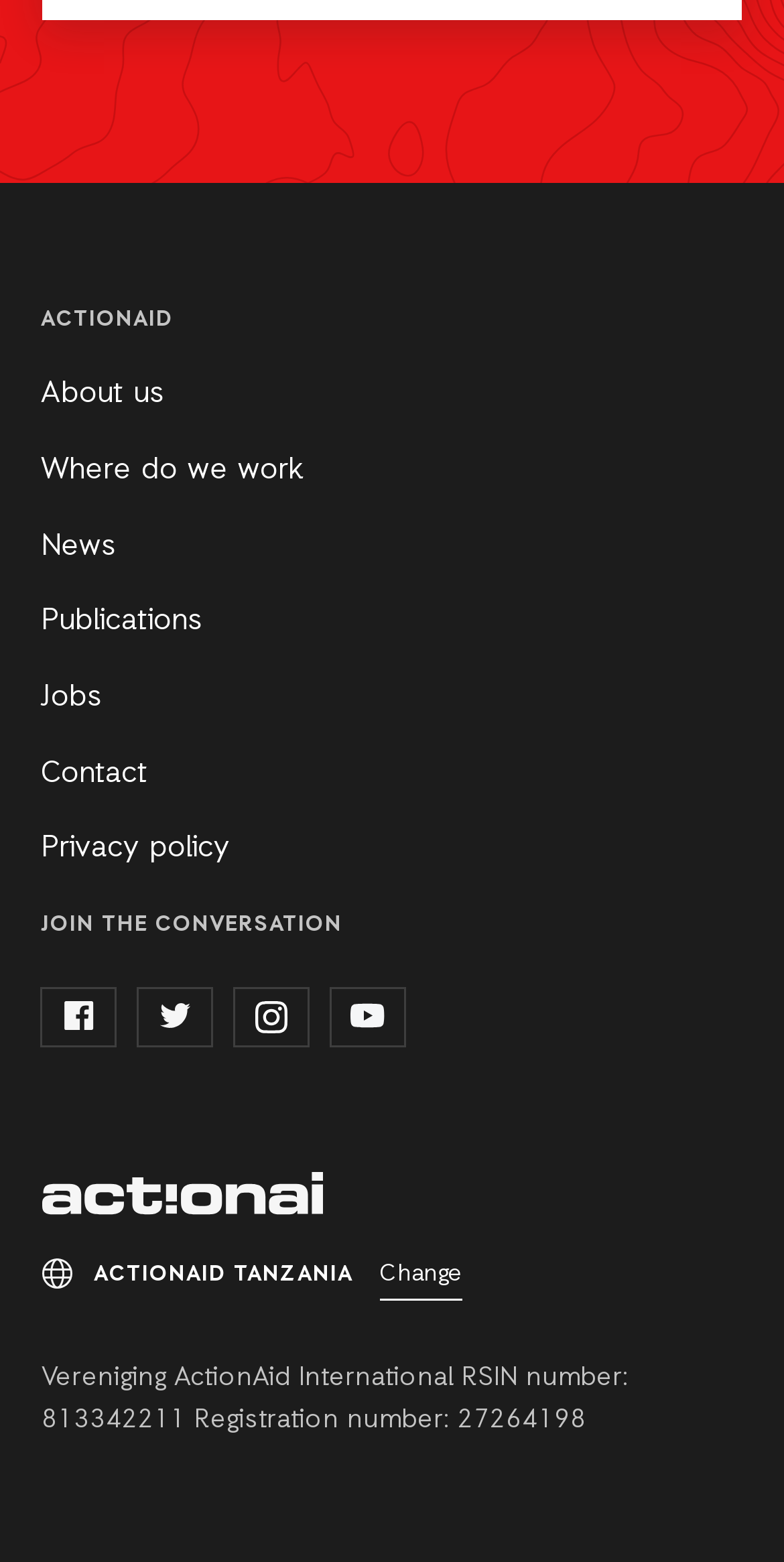How many navigation links are available under 'ACTIONAID'?
Based on the image, give a concise answer in the form of a single word or short phrase.

8